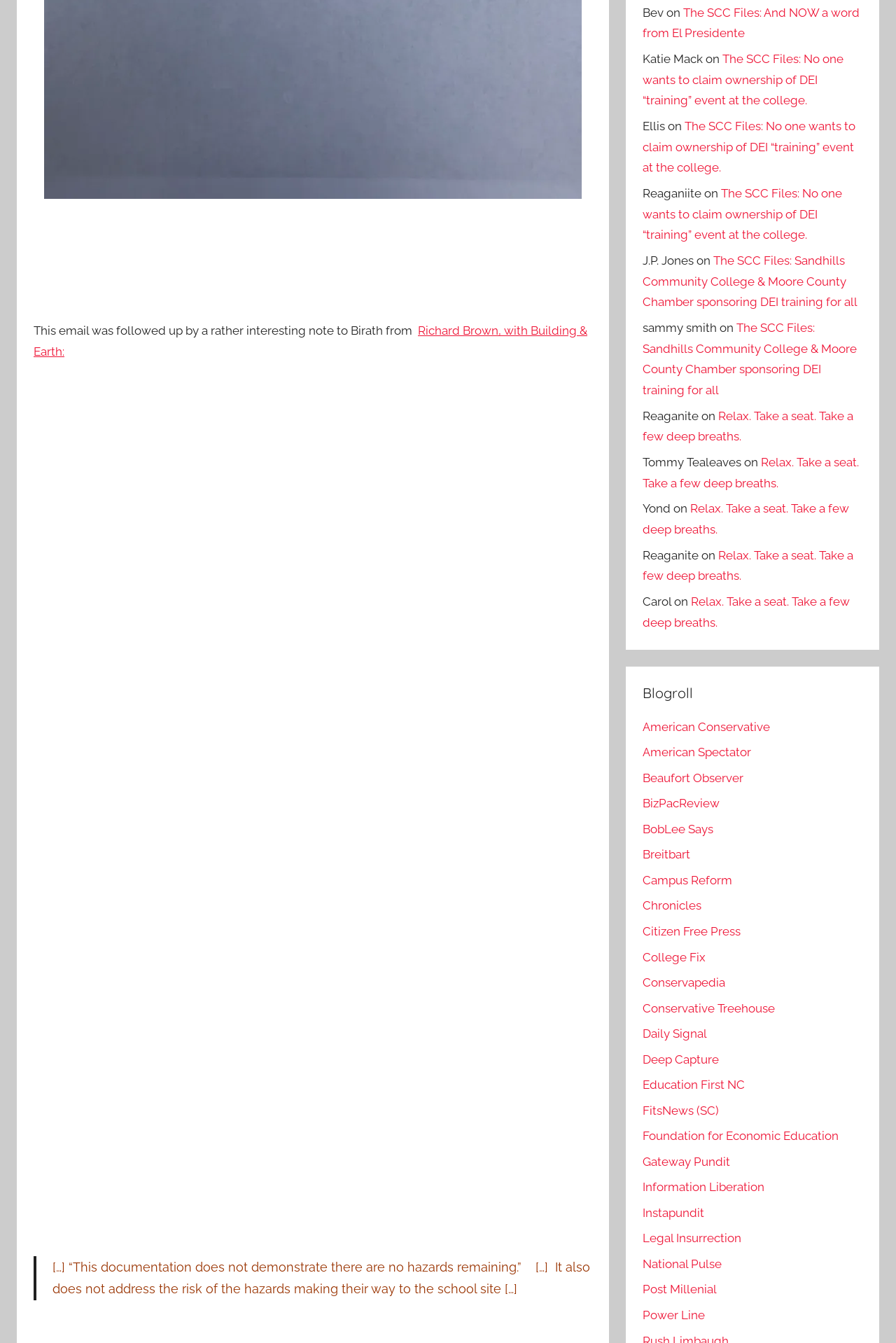Locate the bounding box coordinates of the clickable area to execute the instruction: "Click on the link 'Richard Brown, with Building & Earth:'". Provide the coordinates as four float numbers between 0 and 1, represented as [left, top, right, bottom].

[0.038, 0.241, 0.655, 0.267]